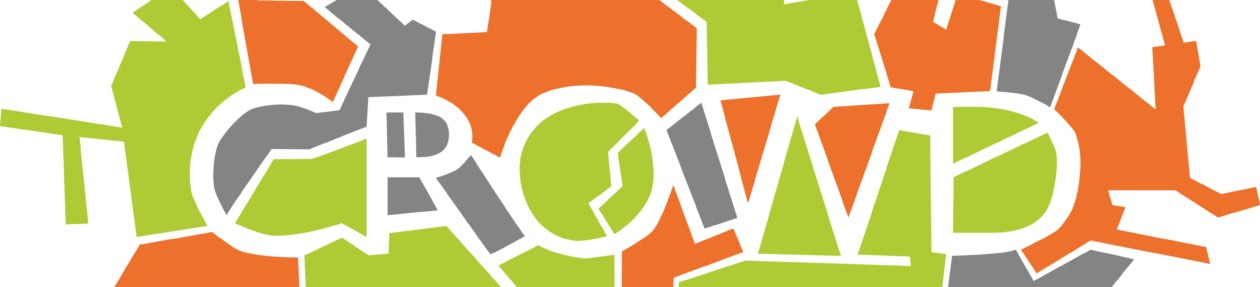Answer the question in one word or a short phrase:
What is the theme suggested by the graphic?

Community and collaboration